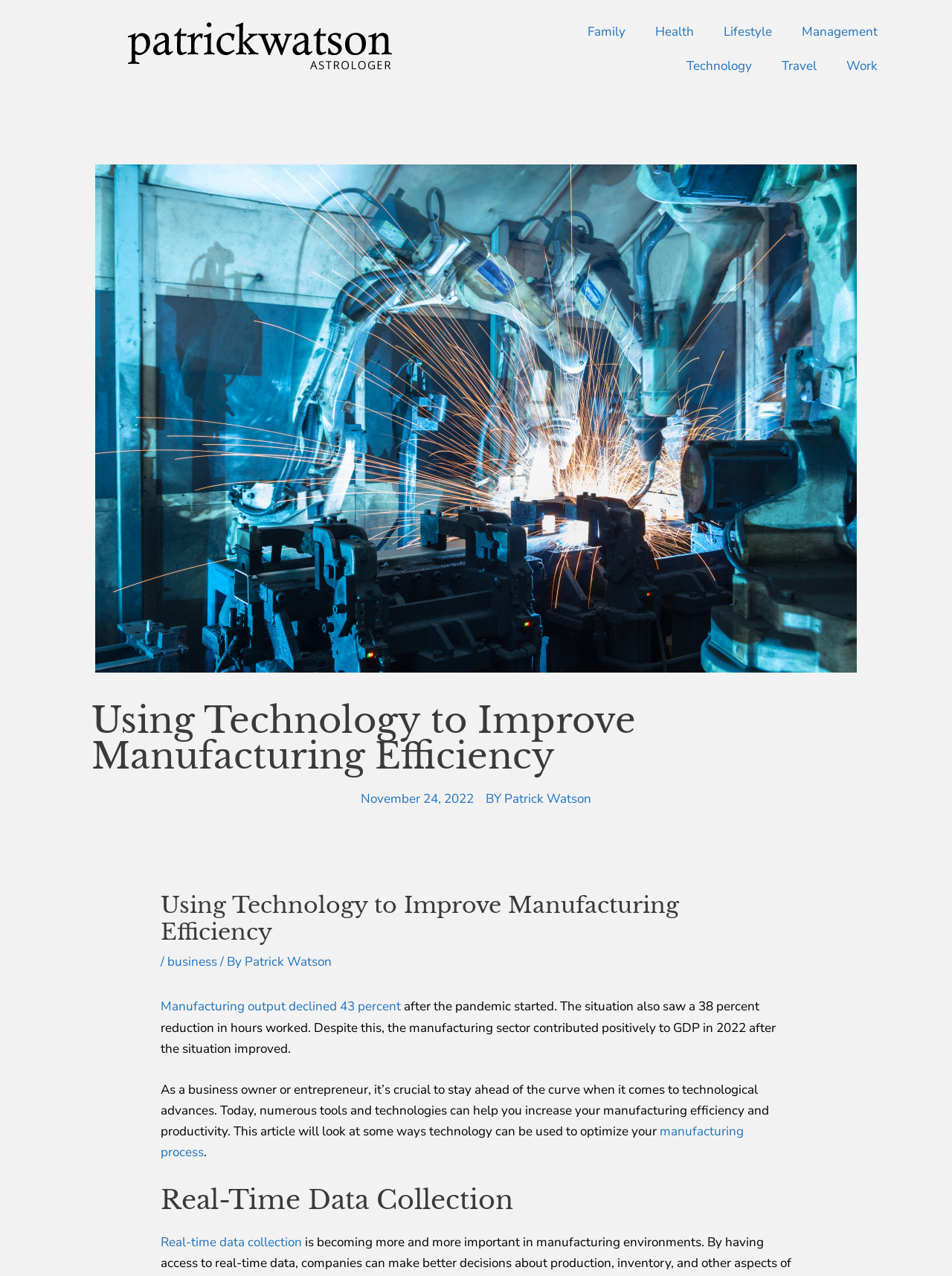Locate the UI element described by Lifestyle and provide its bounding box coordinates. Use the format (top-left x, top-left y, bottom-right x, bottom-right y) with all values as floating point numbers between 0 and 1.

[0.745, 0.012, 0.827, 0.038]